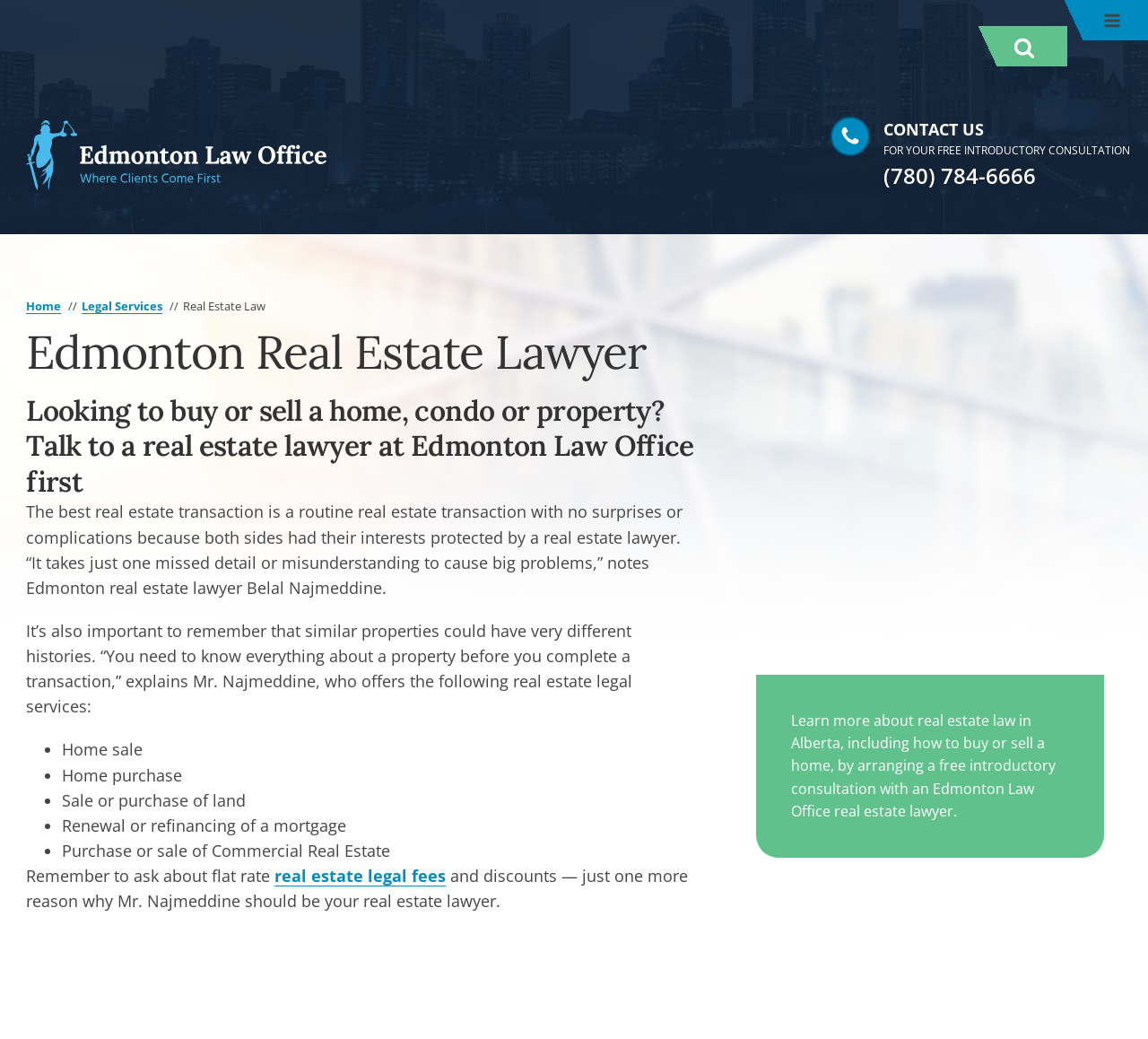Provide a brief response using a word or short phrase to this question:
What is the benefit of having a real estate lawyer?

To protect interests